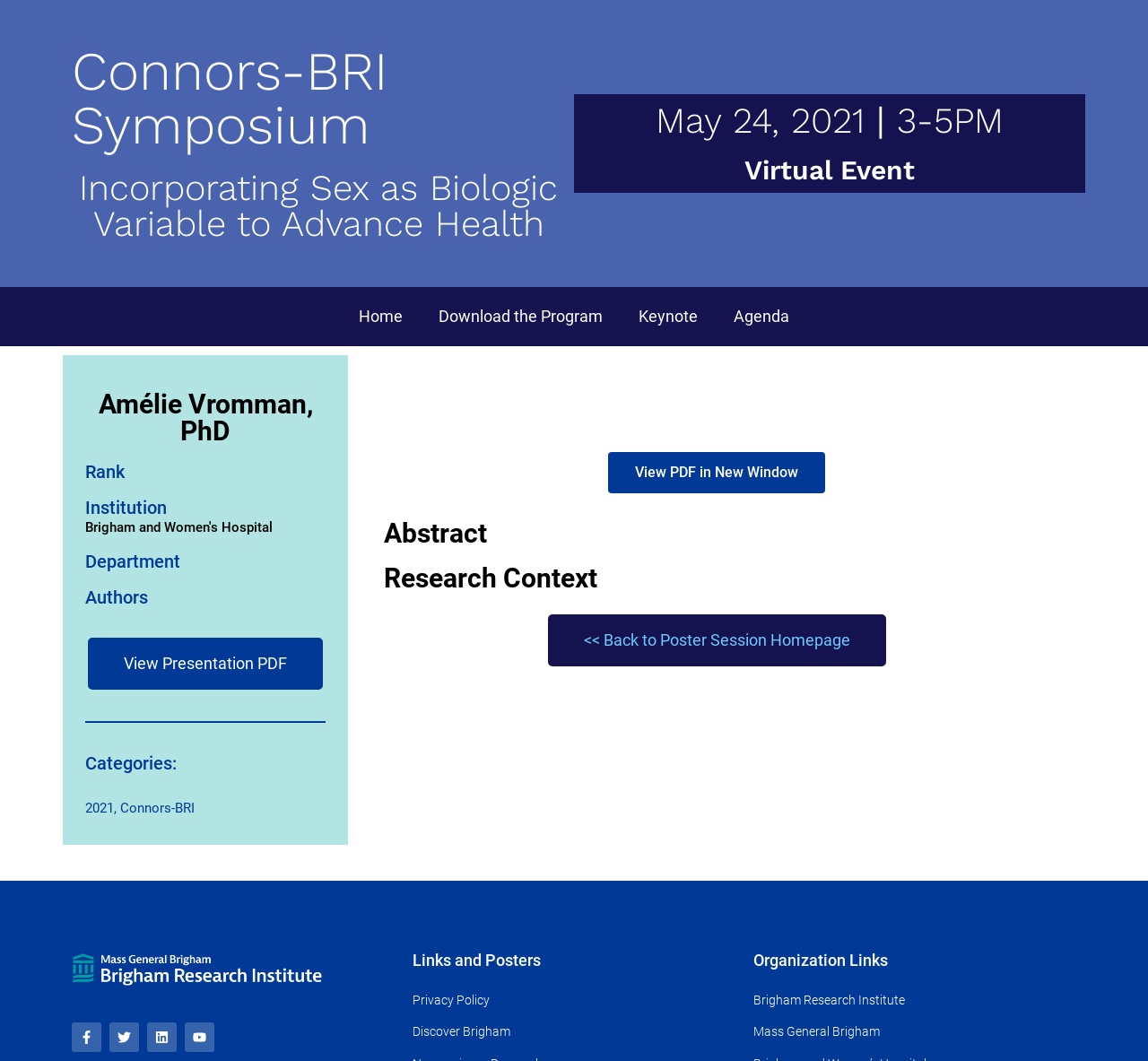What is the name of the presenter?
Please provide a comprehensive answer based on the details in the screenshot.

The presenter's name is mentioned in the static text element 'Amélie Vromman, PhD' located at the top of the page, which suggests that this webpage is about a poster session presented by Amélie Vromman, PhD.